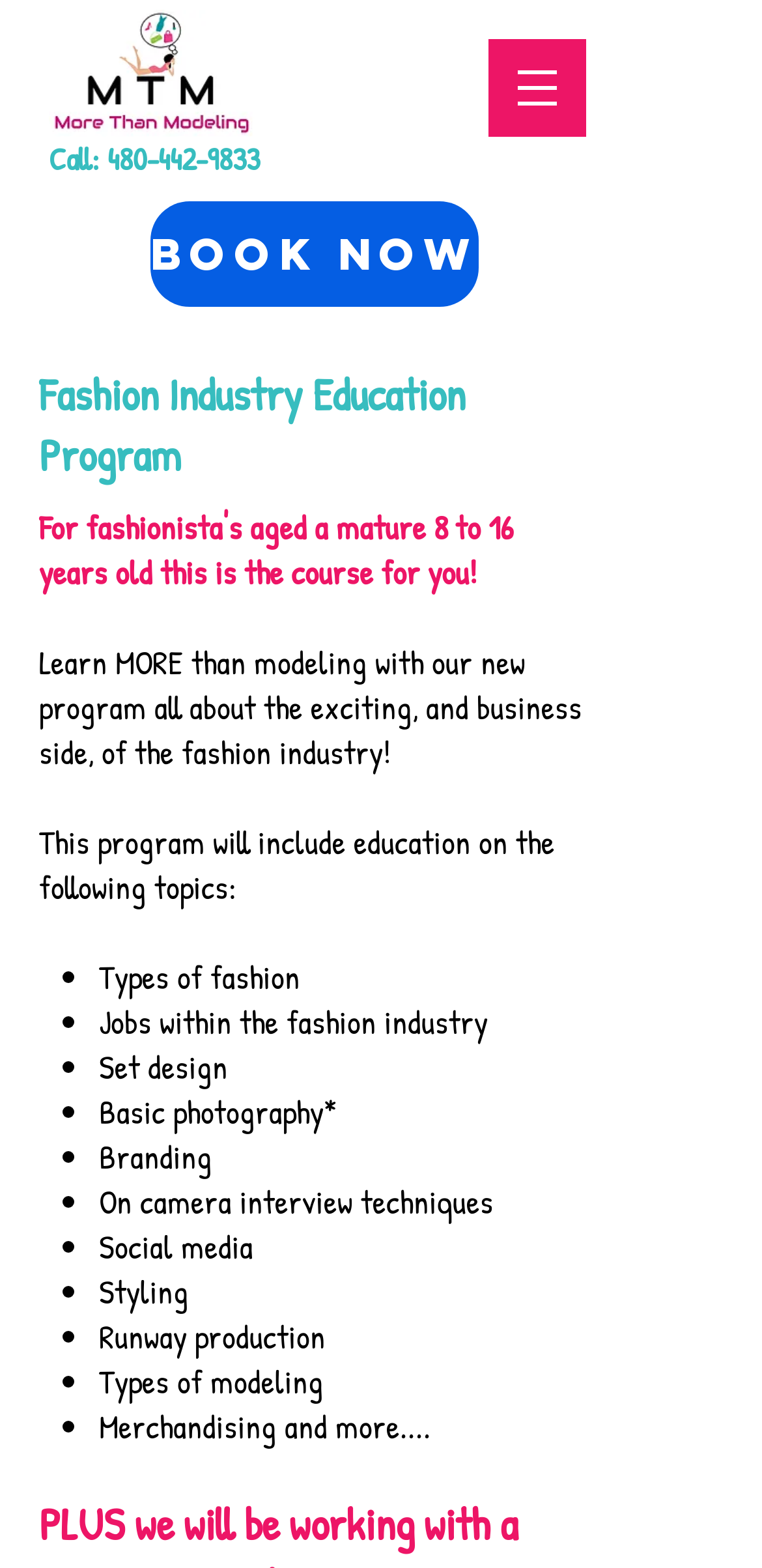Reply to the question with a brief word or phrase: What is the phone number to call?

480-442-9833